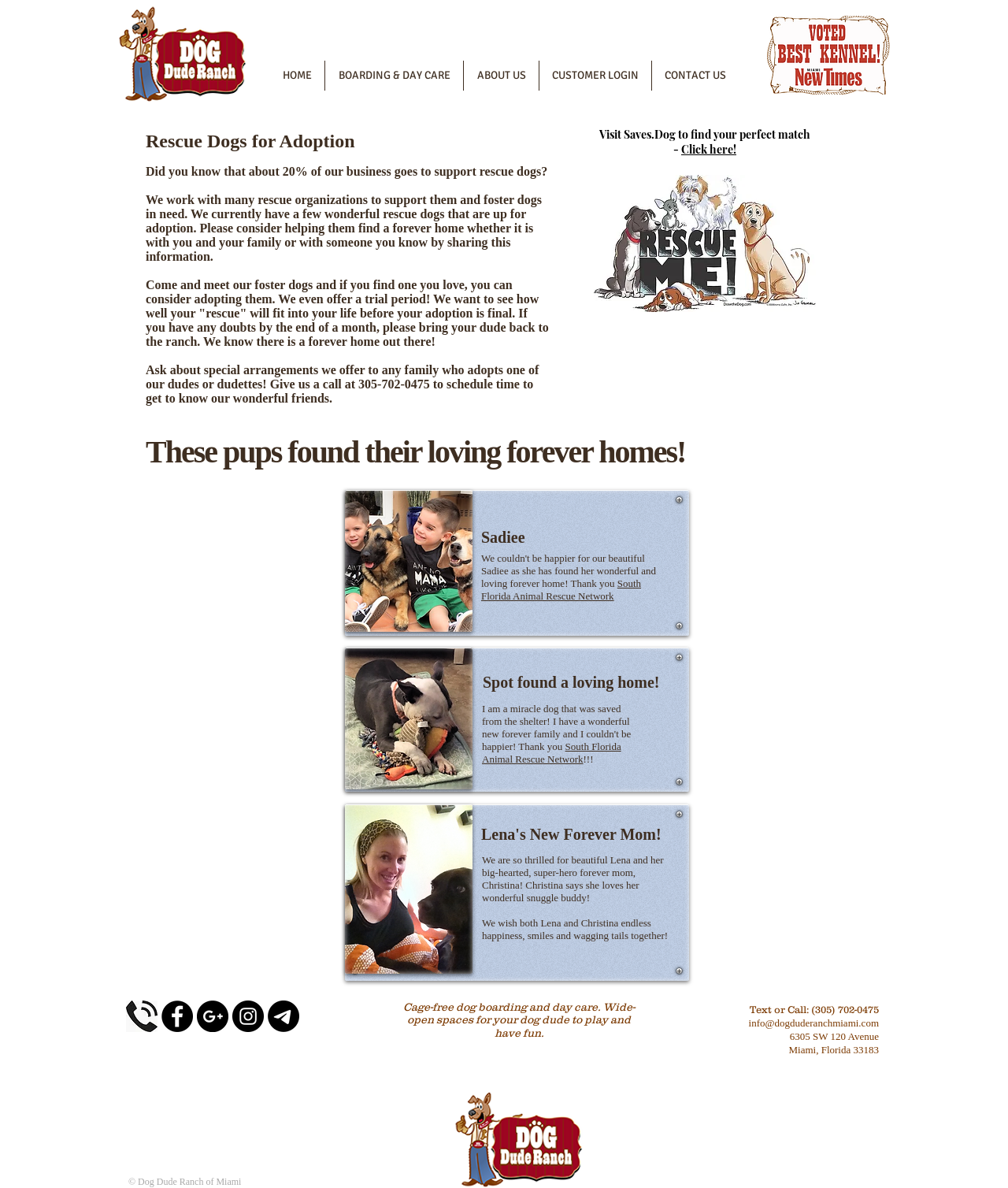How many dogs are featured on the webpage?
Respond to the question with a well-detailed and thorough answer.

The question asks for the number of dogs featured on the webpage. By examining the webpage, we can see that there are three dogs featured: Sadiee, Spot, and Lena. Each dog has a photo and a brief description of their adoption story.